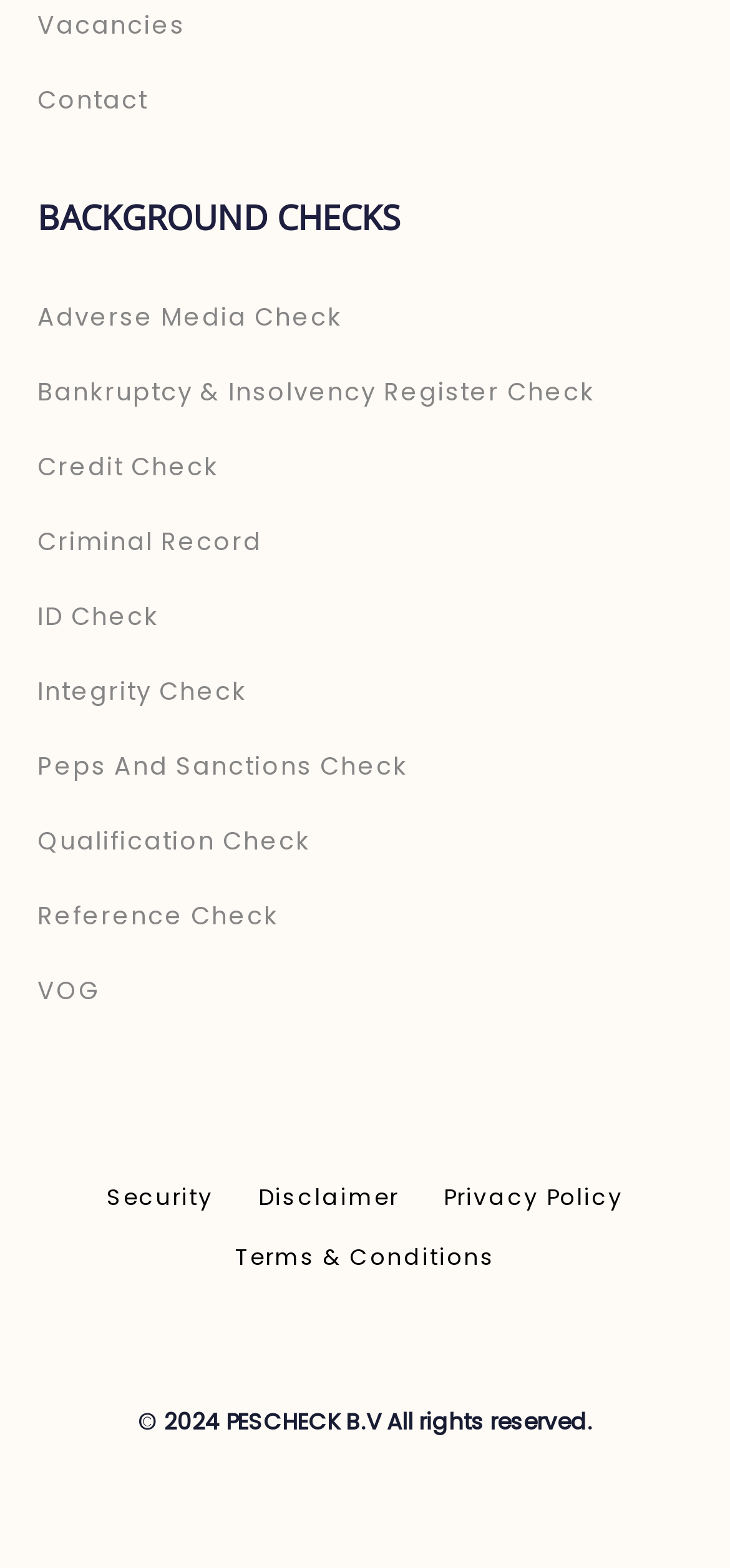Use a single word or phrase to answer the question: What is the first background check type listed?

Adverse Media Check